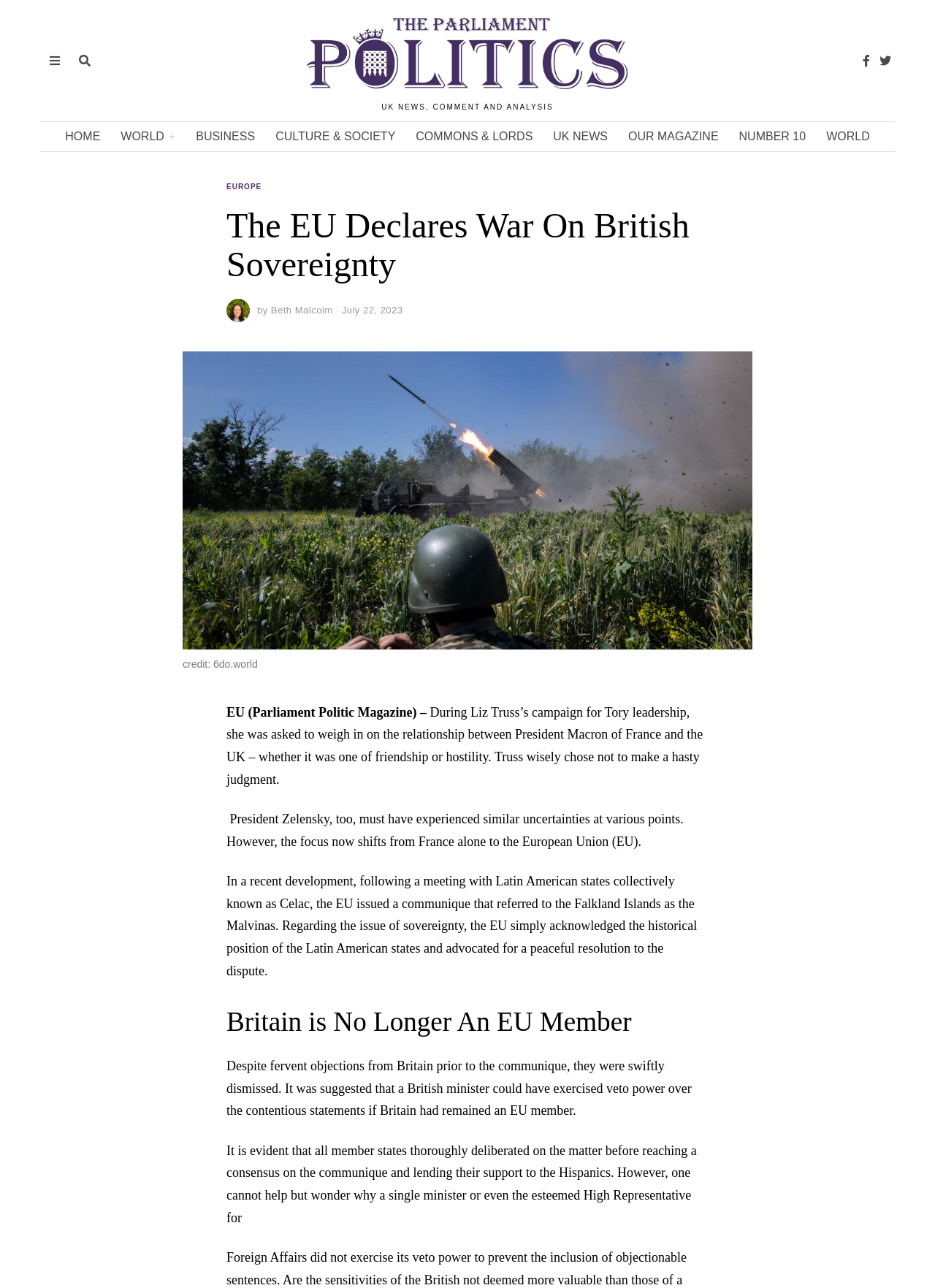Extract the primary headline from the webpage and present its text.

The EU Declares War On British Sovereignty